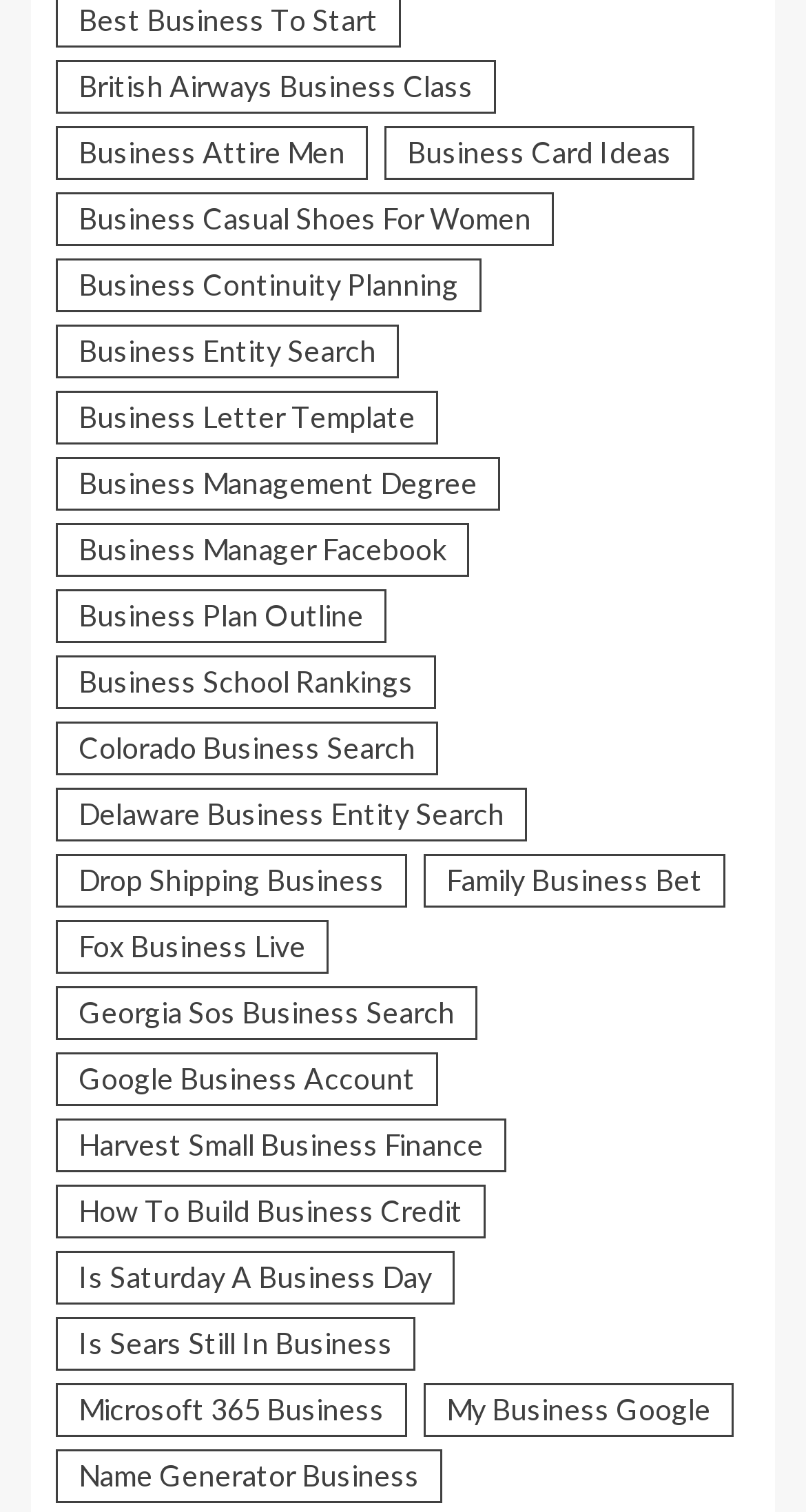Please identify the bounding box coordinates of the area that needs to be clicked to fulfill the following instruction: "Explore Business Casual Shoes For Women."

[0.069, 0.128, 0.687, 0.163]